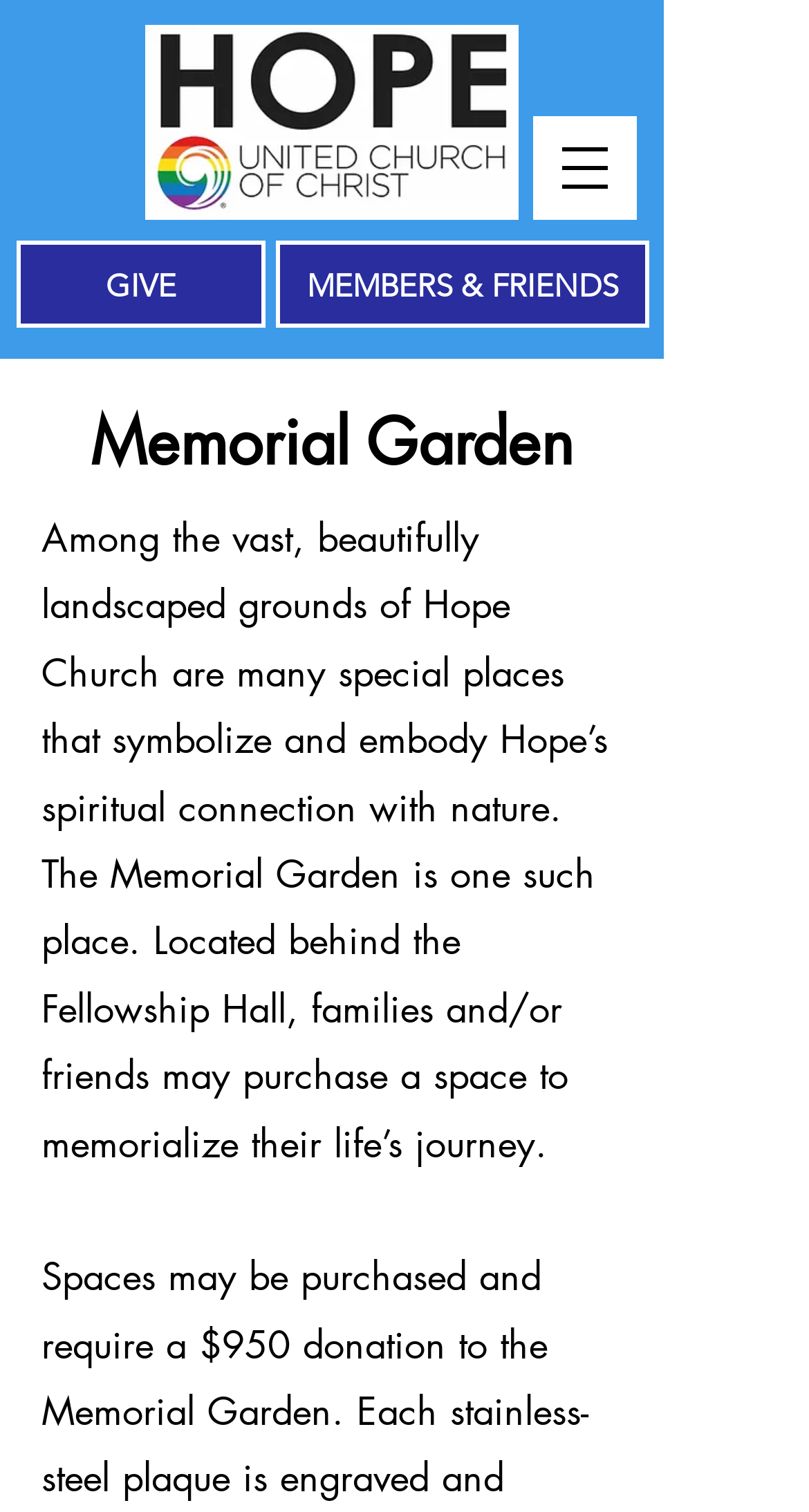What is the theme of the grounds of Hope Church?
Provide a detailed answer to the question using information from the image.

I inferred this answer by reading the text 'Among the vast, beautifully landscaped grounds of Hope Church are many special places that symbolize and embody Hope’s spiritual connection with nature.' which suggests that the grounds of Hope Church have a natural theme.